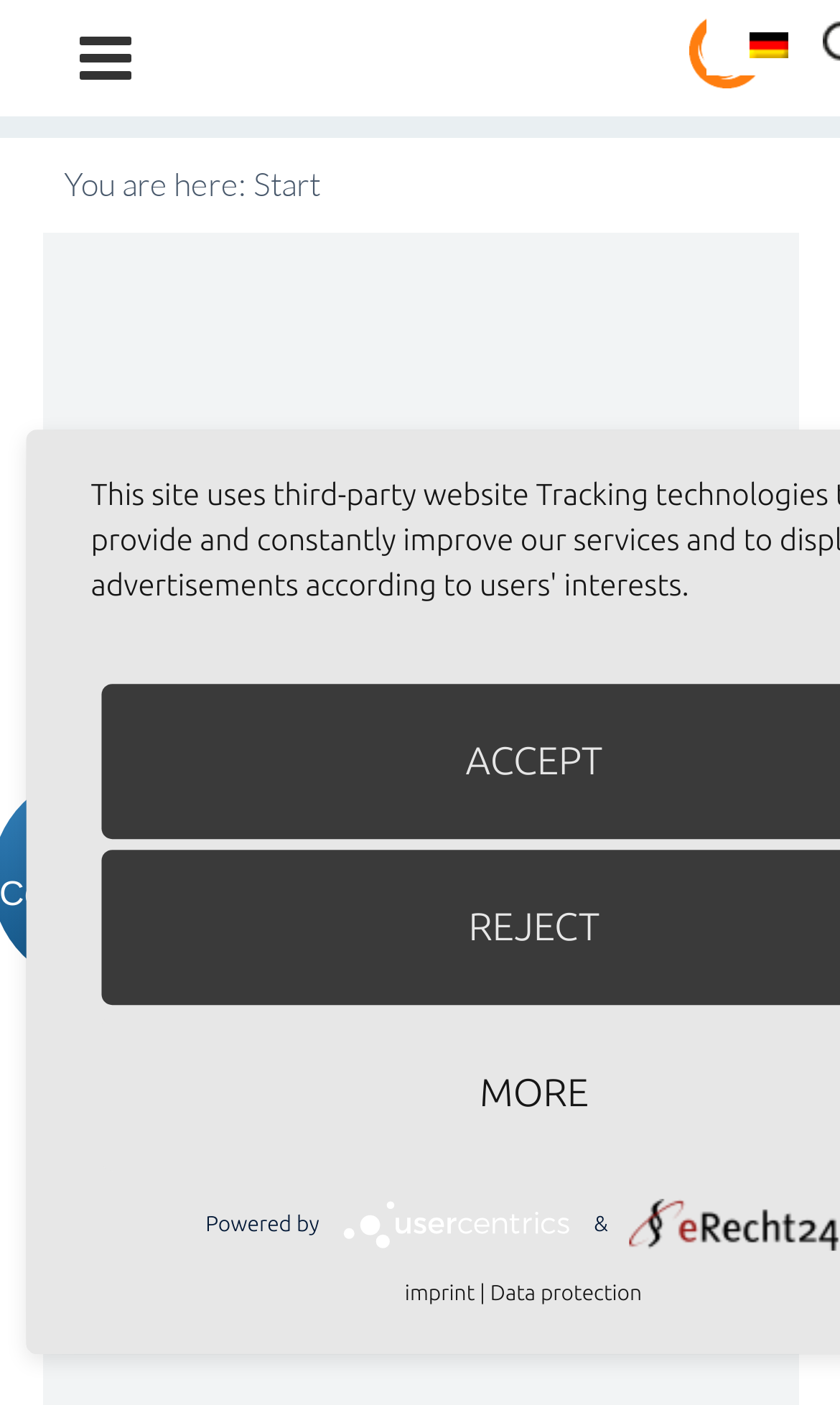Locate the bounding box coordinates of the segment that needs to be clicked to meet this instruction: "select German".

[0.84, 0.002, 0.988, 0.054]